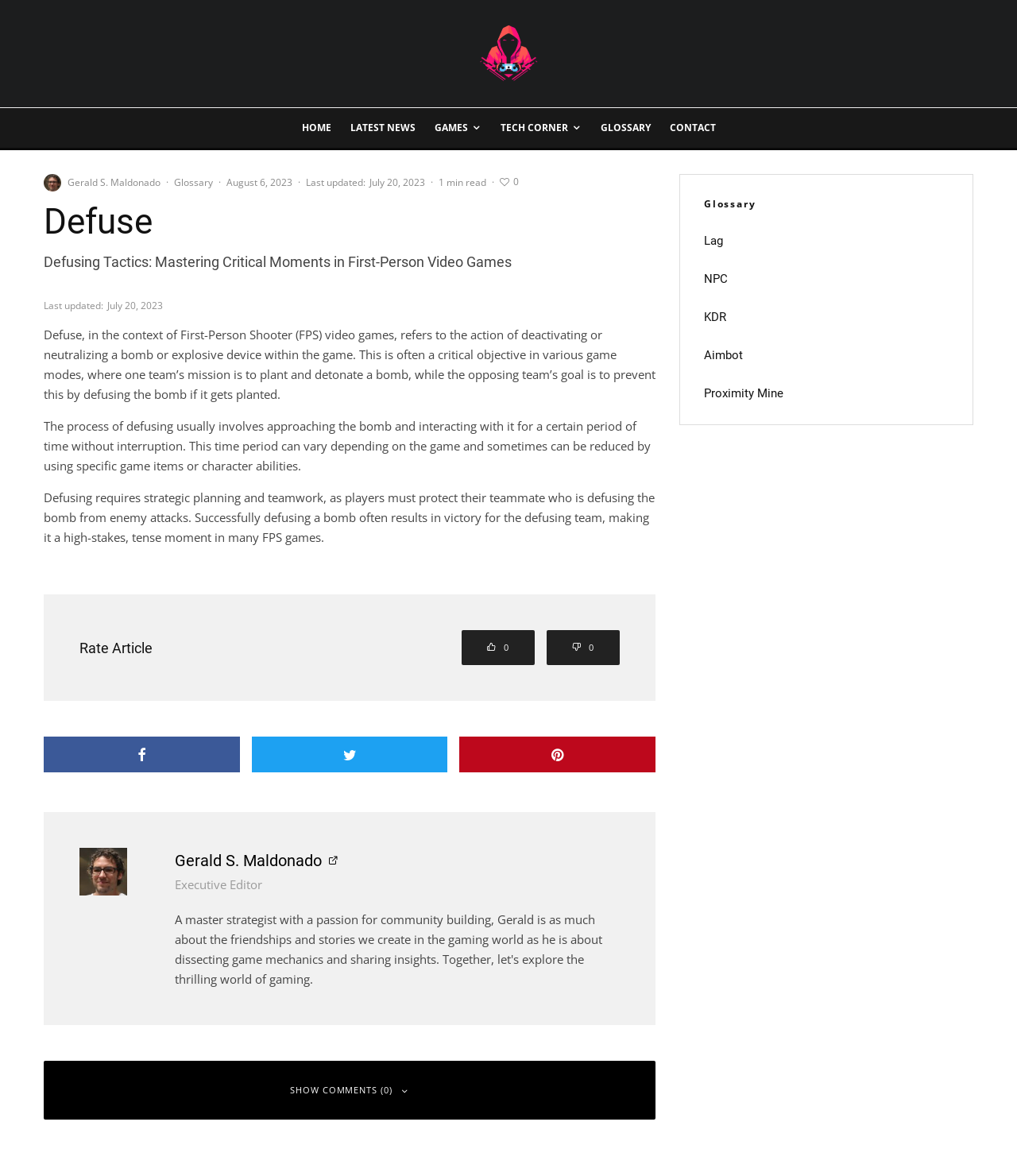Determine the bounding box coordinates of the clickable element to achieve the following action: 'View the Glossary'. Provide the coordinates as four float values between 0 and 1, formatted as [left, top, right, bottom].

[0.692, 0.169, 0.933, 0.179]